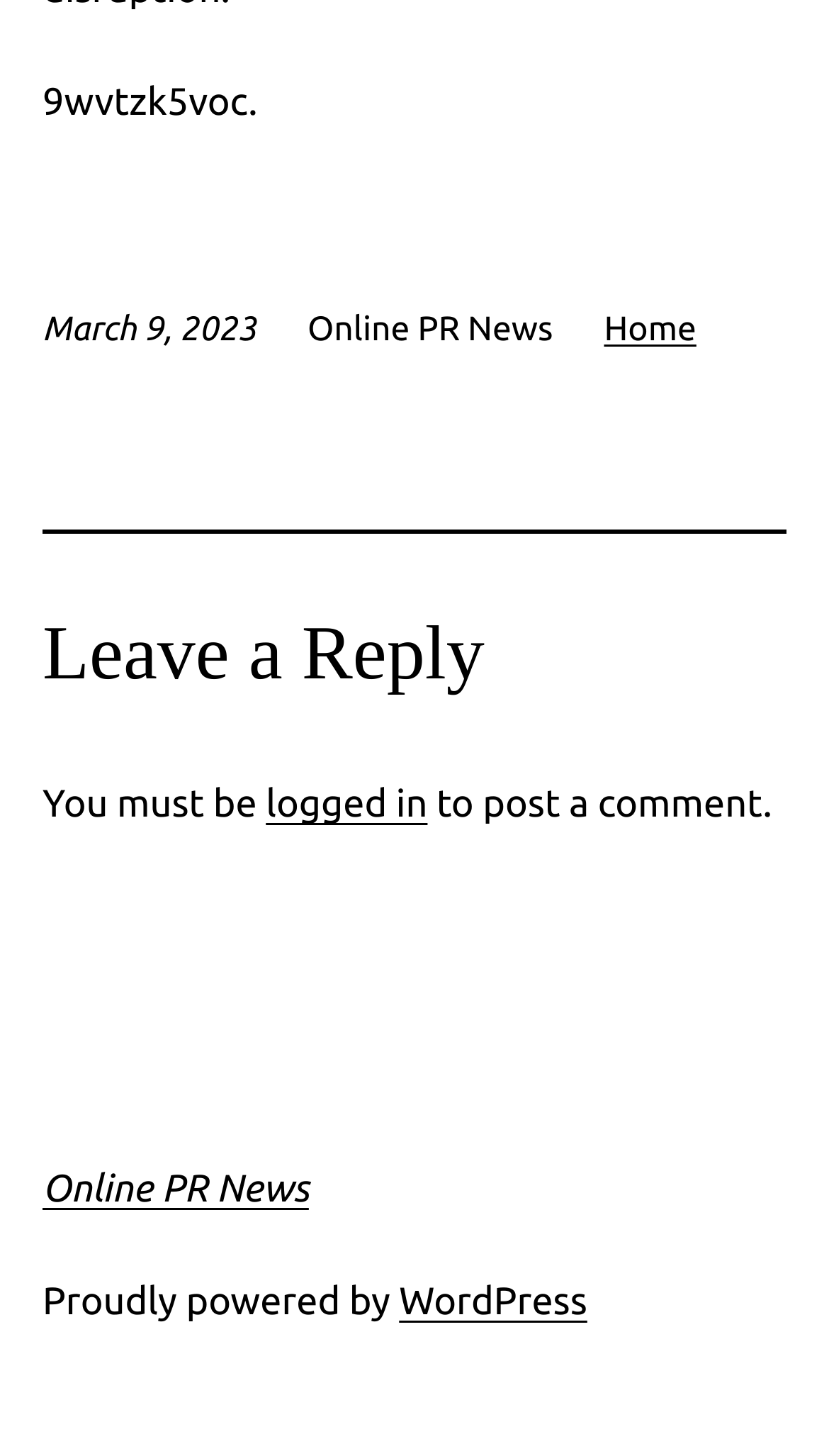What is the platform used to power the website? Based on the screenshot, please respond with a single word or phrase.

WordPress